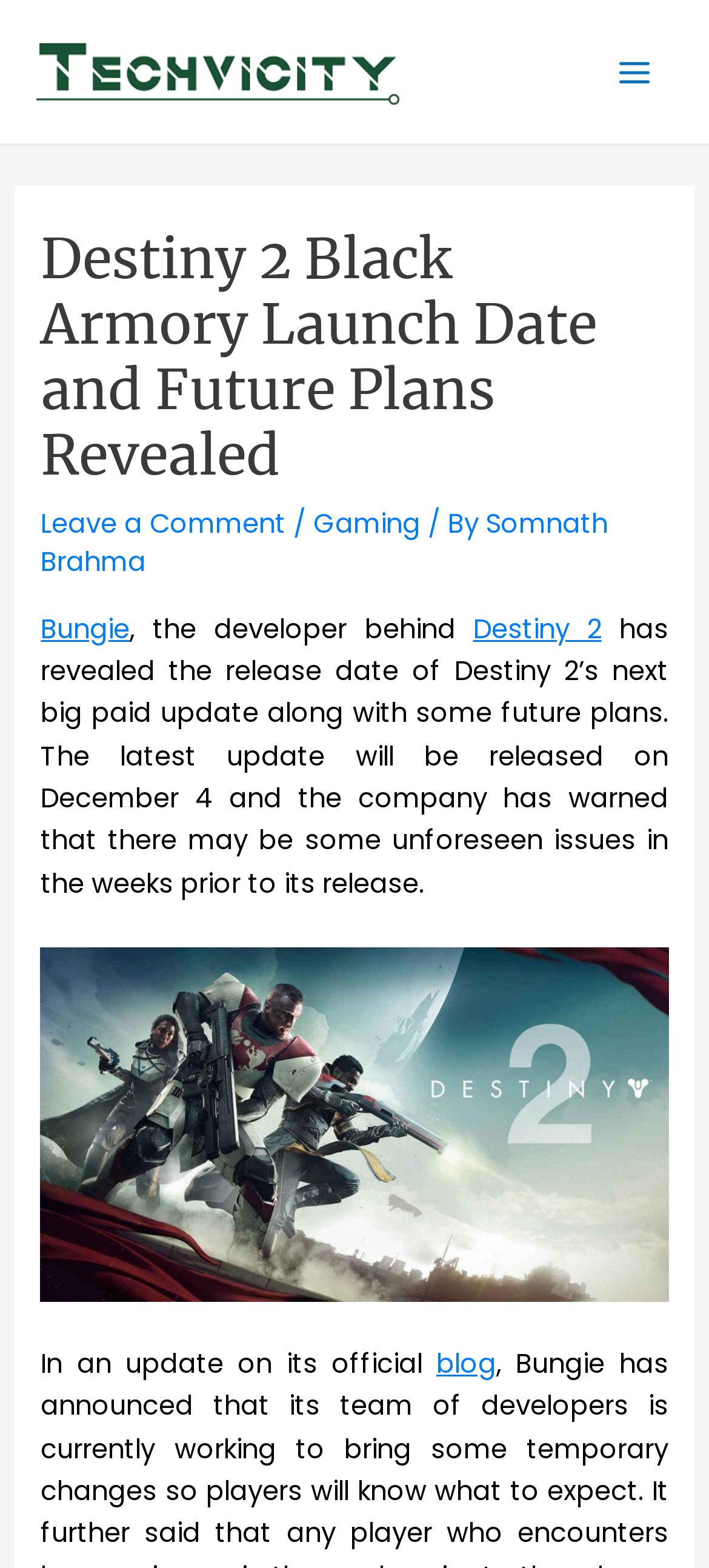Please answer the following question using a single word or phrase: 
What is the category of the article?

Gaming